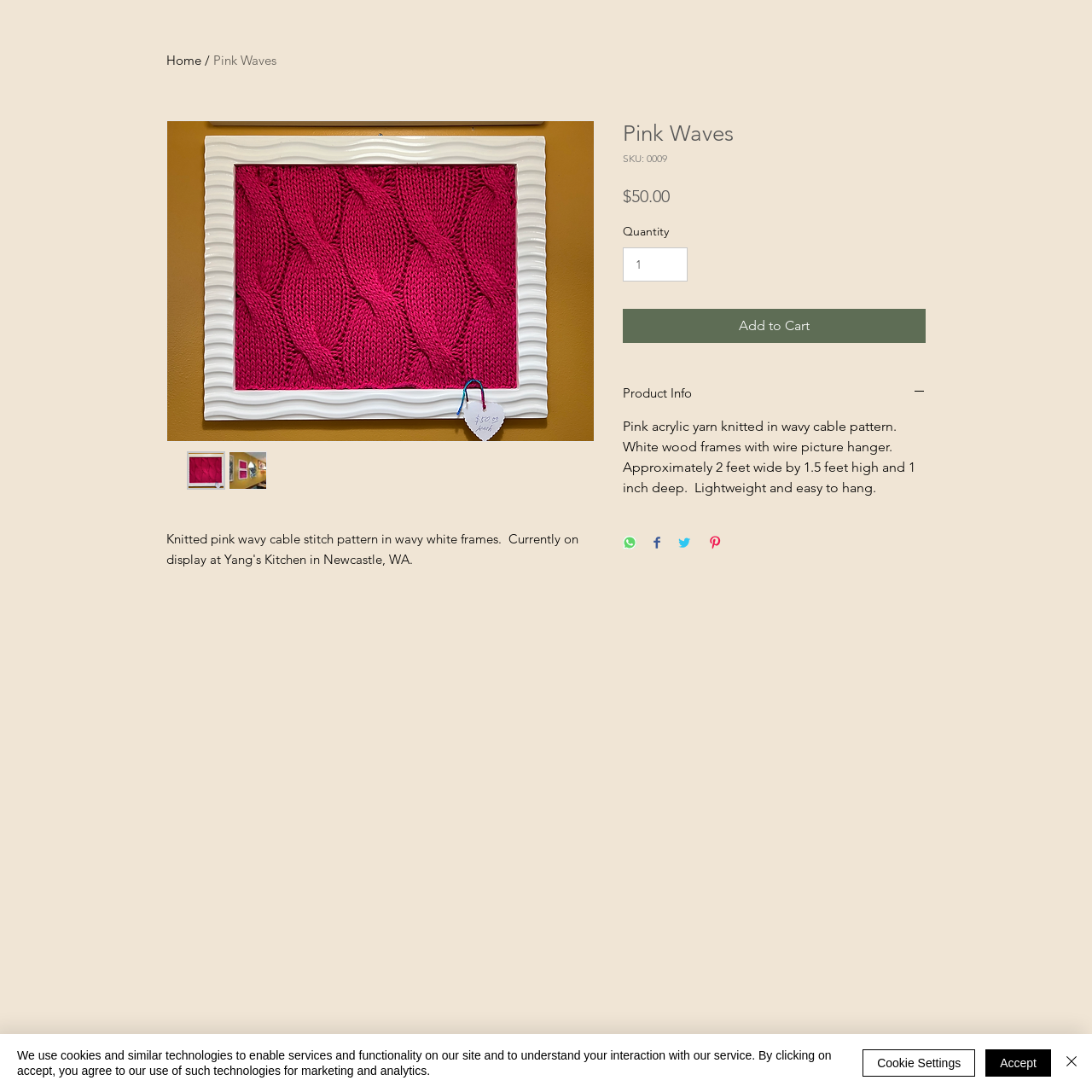Identify the bounding box coordinates of the area that should be clicked in order to complete the given instruction: "Click the 'Home' link". The bounding box coordinates should be four float numbers between 0 and 1, i.e., [left, top, right, bottom].

[0.152, 0.048, 0.184, 0.062]